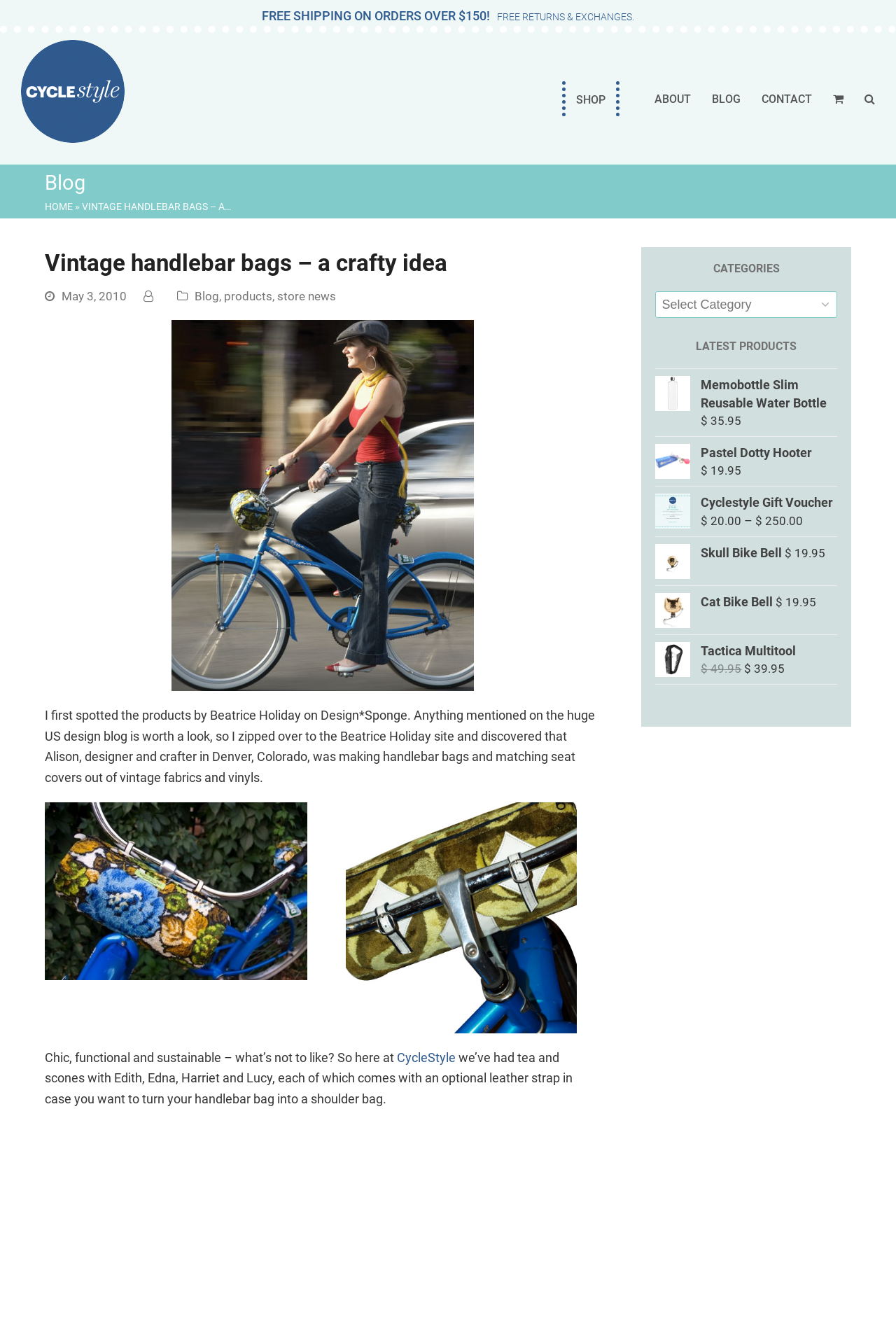Identify the bounding box coordinates of the part that should be clicked to carry out this instruction: "Click on the 'SHOP' link".

[0.627, 0.061, 0.691, 0.087]